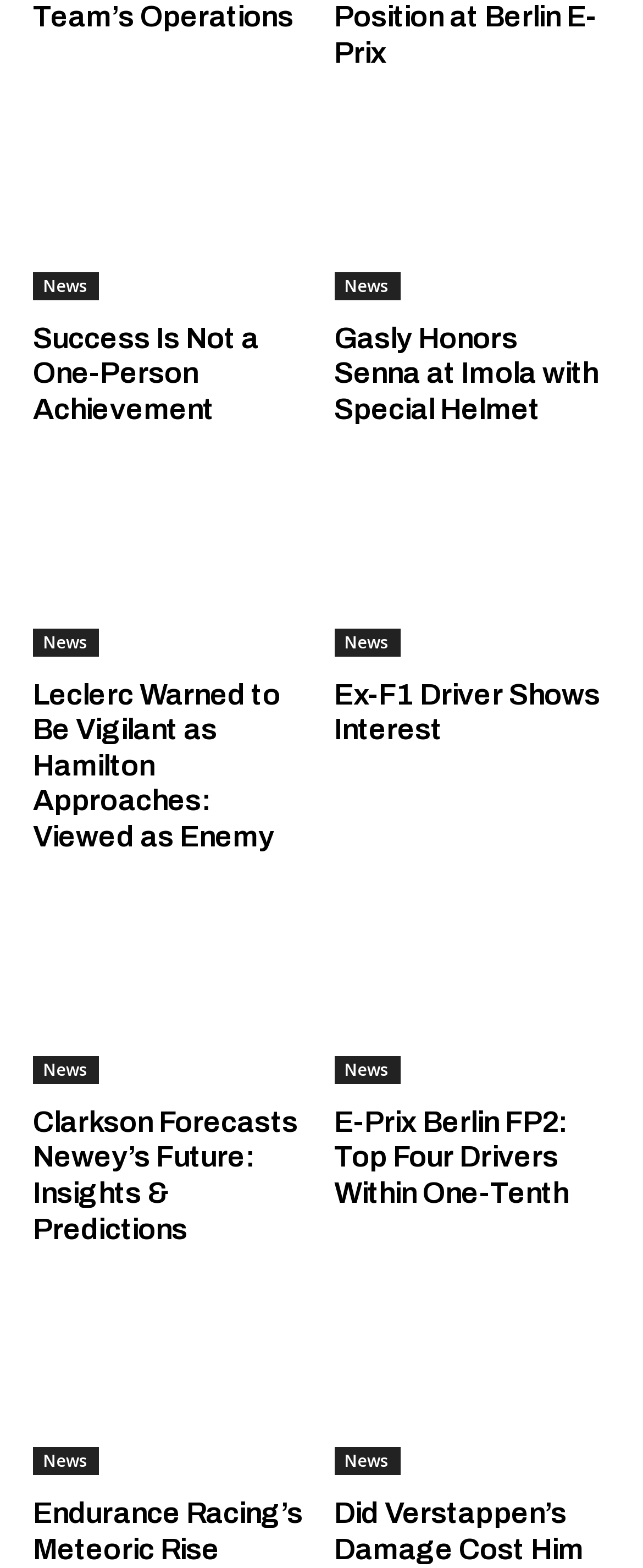Please identify the bounding box coordinates of the region to click in order to complete the given instruction: "View article about Gasly Honors Senna at Imola with Special Helmet". The coordinates should be four float numbers between 0 and 1, i.e., [left, top, right, bottom].

[0.519, 0.205, 0.949, 0.273]